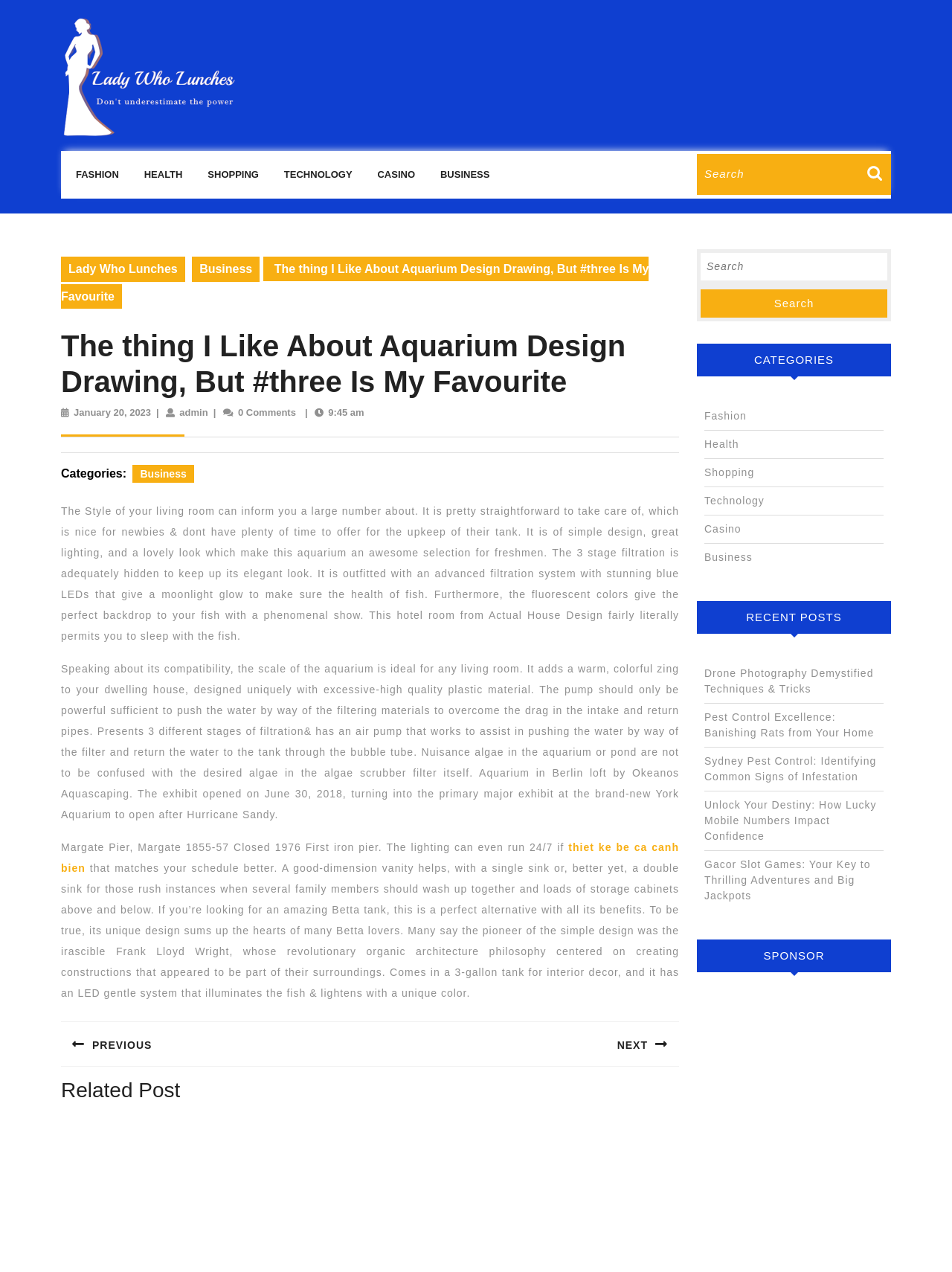Produce an extensive caption that describes everything on the webpage.

This webpage is about a blog post titled "The thing I Like About Aquarium Design Drawing, But #three Is My Favourite" by Lady Who Lunches. At the top of the page, there is a navigation menu with links to various categories such as Fashion, Health, Shopping, Technology, Casino, and Business. Below the navigation menu, there is a search bar with a search button.

The main content of the page is the blog post, which is divided into several sections. The first section is the title of the post, followed by a heading that says "The thing I Like About Aquarium Design Drawing, But #three Is My Favourite". Below the title, there is a link to the date of the post, January 20, 2023, and the author's name, admin. There is also a comment section with a count of 0 comments.

The main content of the post is a long article about aquarium design drawing, with several paragraphs discussing the benefits and features of a particular aquarium design. The article is accompanied by several links to related topics, such as "thiet ke be ca canh bien".

Below the main content, there are several sections, including "Categories", "Post navigation", and "Related Post". The "Categories" section lists several categories, including Business, with links to each category. The "Post navigation" section has links to previous and next posts. The "Related Post" section has a heading and several links to related posts.

On the right side of the page, there are three complementary sections. The first section has a search bar and a search button. The second section has a list of categories, including Fashion, Health, Shopping, Technology, Casino, and Business, with links to each category. The third section has a list of recent posts, with links to each post. The fourth section has a sponsor section with a heading.

There are several images on the page, including a logo image of Lady Who Lunches at the top of the page, and several other images scattered throughout the content.